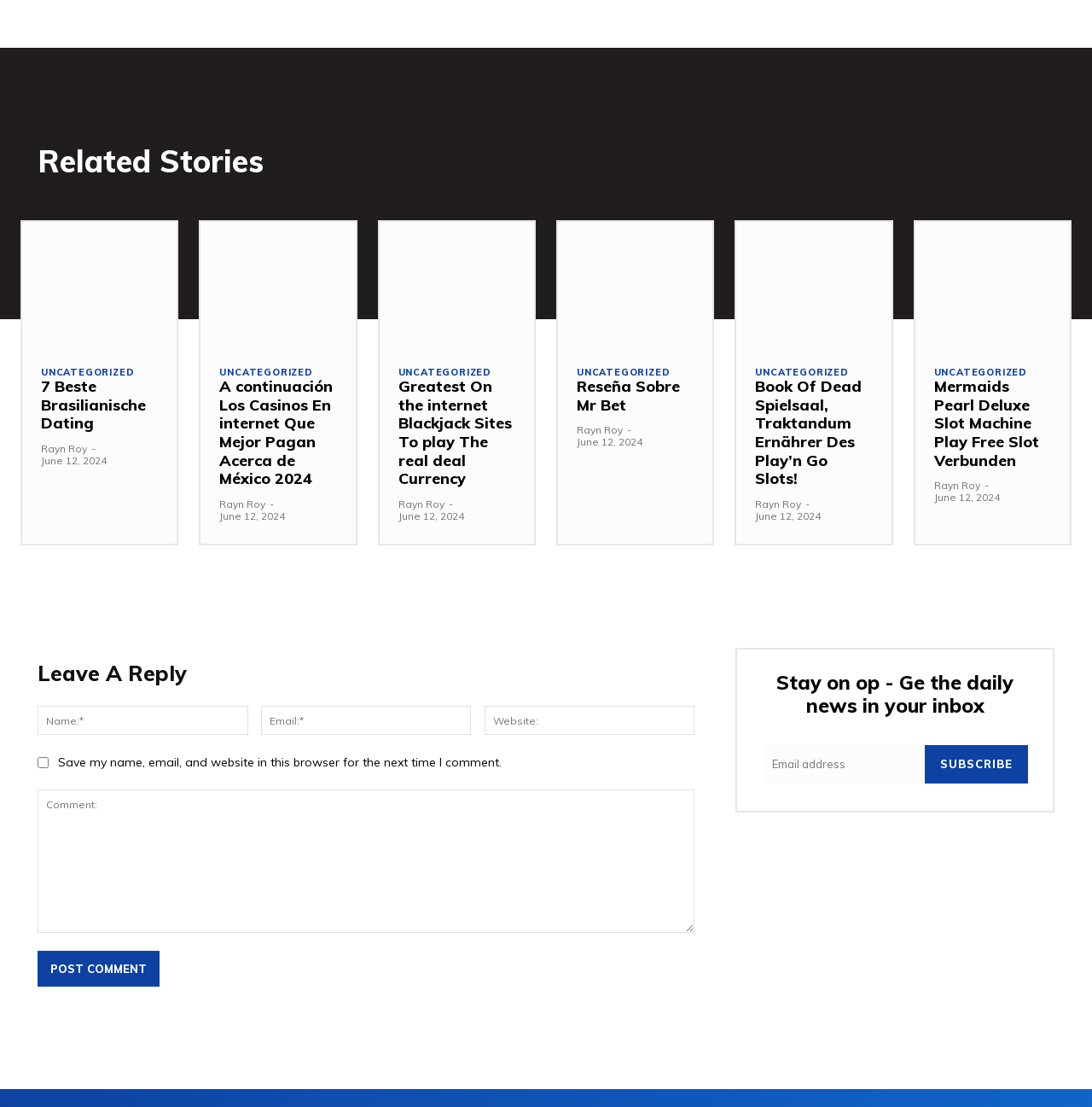What is the title of the first related story?
Examine the screenshot and reply with a single word or phrase.

7 Beste Brasilianische Dating